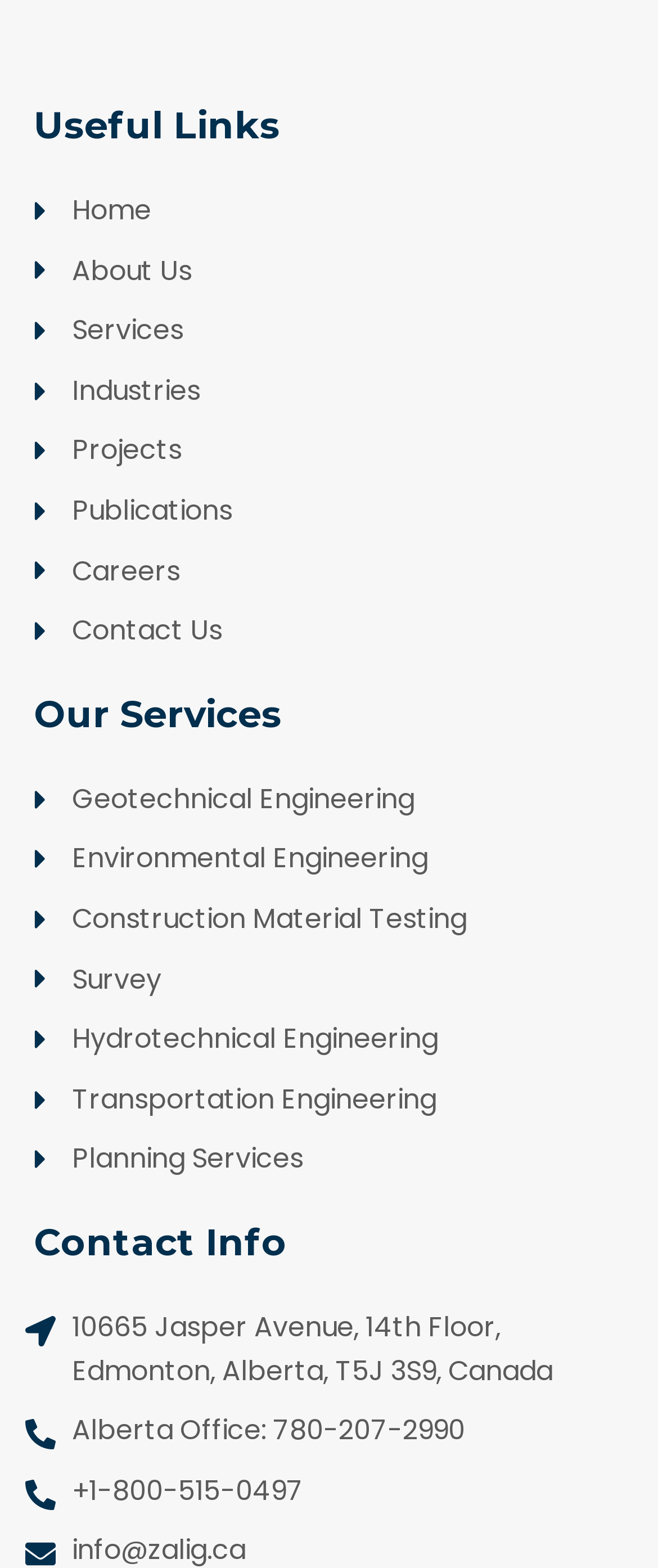Please pinpoint the bounding box coordinates for the region I should click to adhere to this instruction: "view FOOD PHOTOGRAPHY".

None